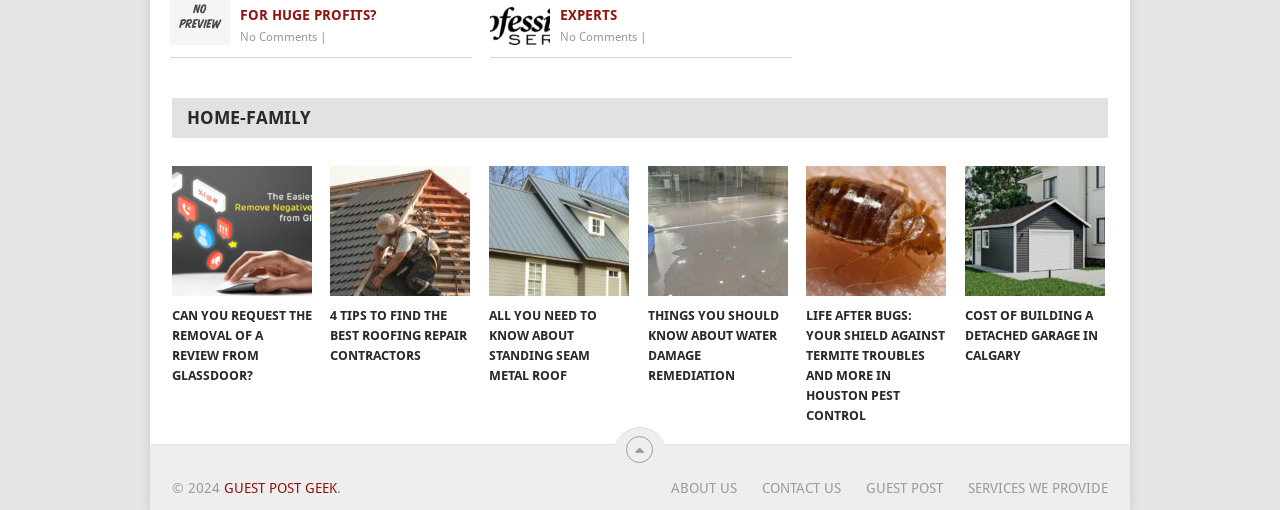Identify the bounding box coordinates for the region to click in order to carry out this instruction: "explore guest posting options". Provide the coordinates using four float numbers between 0 and 1, formatted as [left, top, right, bottom].

[0.657, 0.941, 0.737, 0.972]